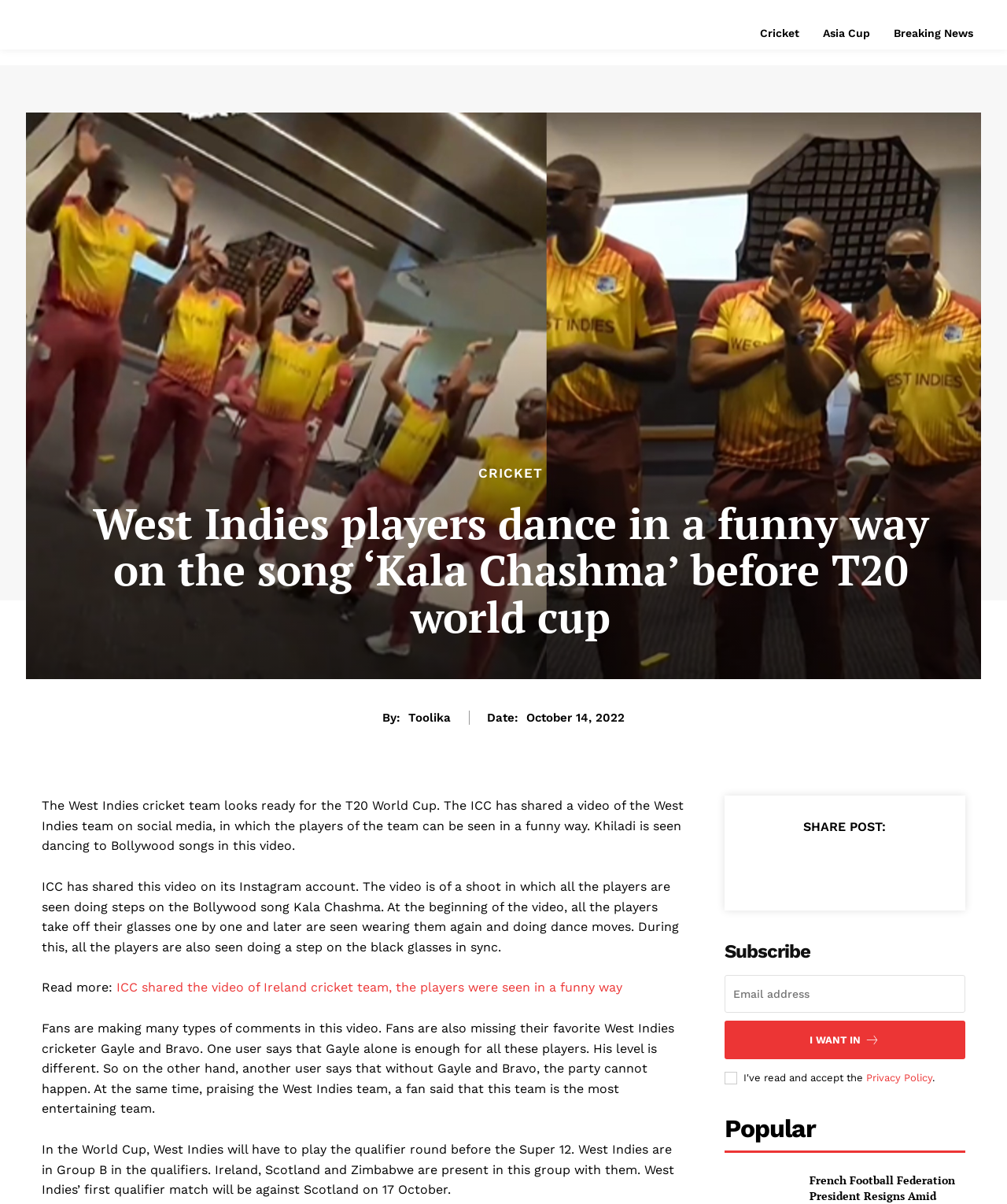When is the West Indies' first qualifier match in the T20 World Cup?
Answer with a single word or phrase by referring to the visual content.

October 17